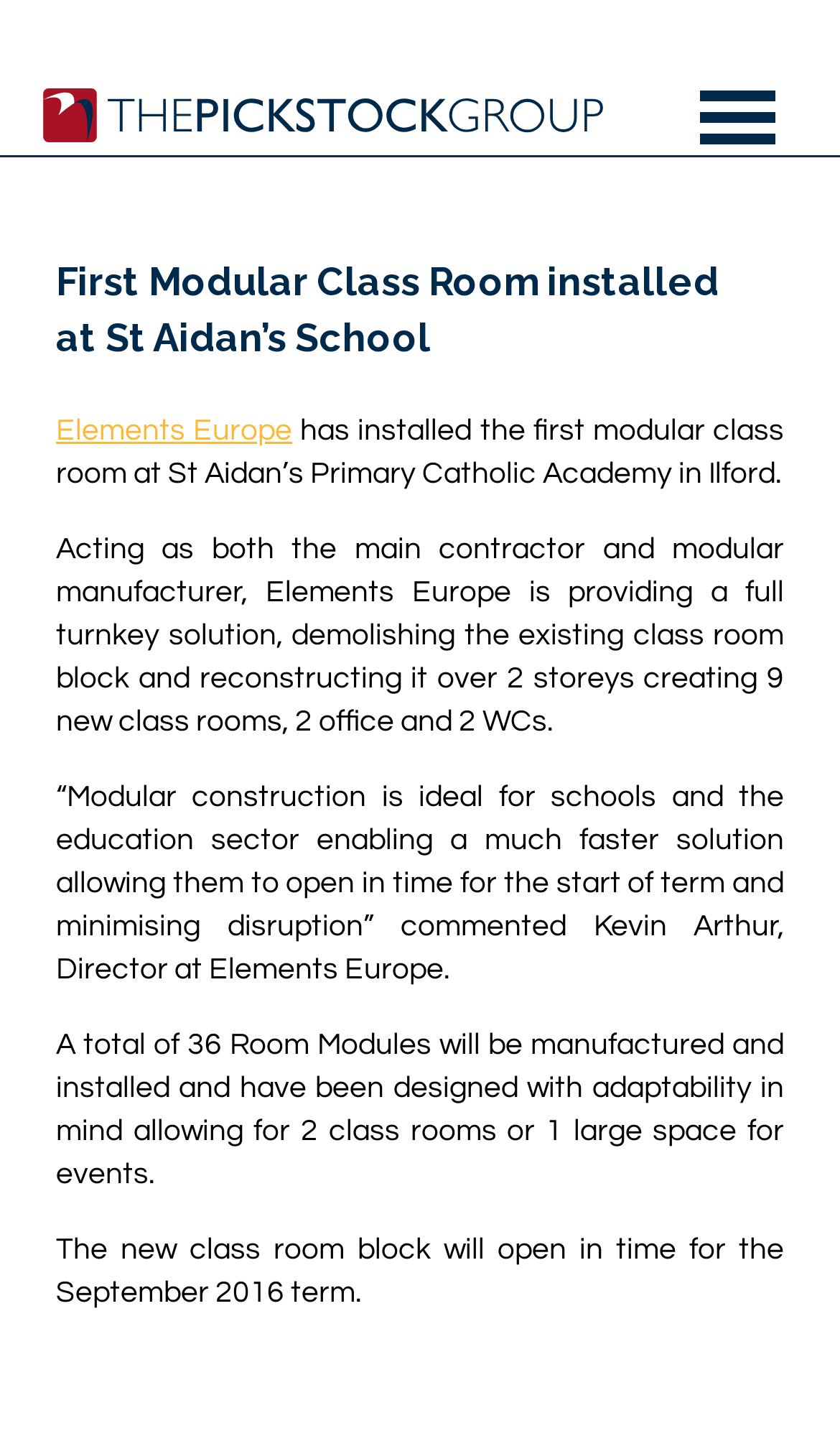Please predict the bounding box coordinates (top-left x, top-left y, bottom-right x, bottom-right y) for the UI element in the screenshot that fits the description: March 26, 2023

None